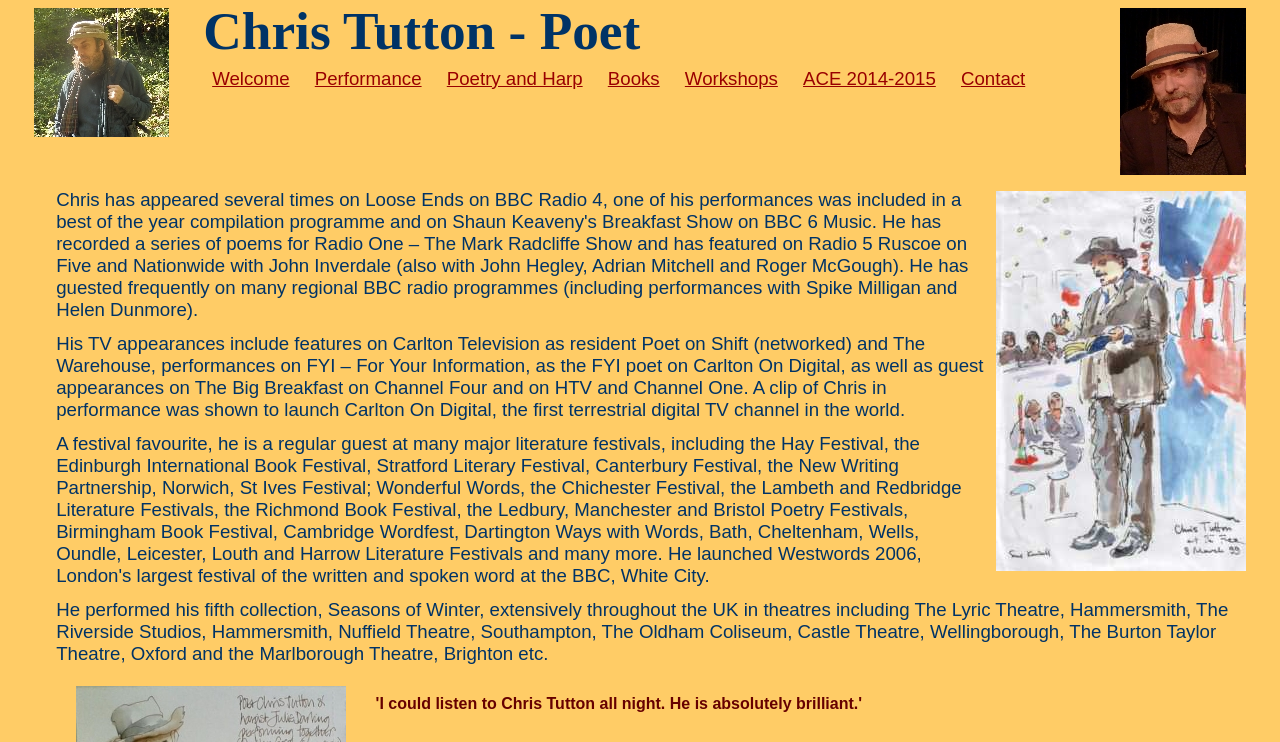Present a detailed account of what is displayed on the webpage.

The webpage is about Chris Tutton, a poet and performer. At the top left of the page, there is a small image of Chris Tutton, and a similar image is also placed at the top right corner. The main heading "Chris Tutton - Poet" is centered at the top of the page.

Below the heading, there is a navigation menu with links to different sections of the website, including "Welcome", "Performance", "Poetry and Harp", "Books", "Workshops", "ACE 2014-2015", and "Contact". These links are arranged horizontally across the page.

On the right side of the page, there is a larger image of Chris Tutton, taking up most of the vertical space. Below this image, there are two blocks of text. The first block describes Chris Tutton's TV appearances, including features on various TV channels and shows. The second block describes his performances of his poetry collection "Seasons of Winter" at various theaters across the UK.

Overall, the webpage provides an overview of Chris Tutton's career as a poet and performer, with a focus on his TV appearances and live performances.